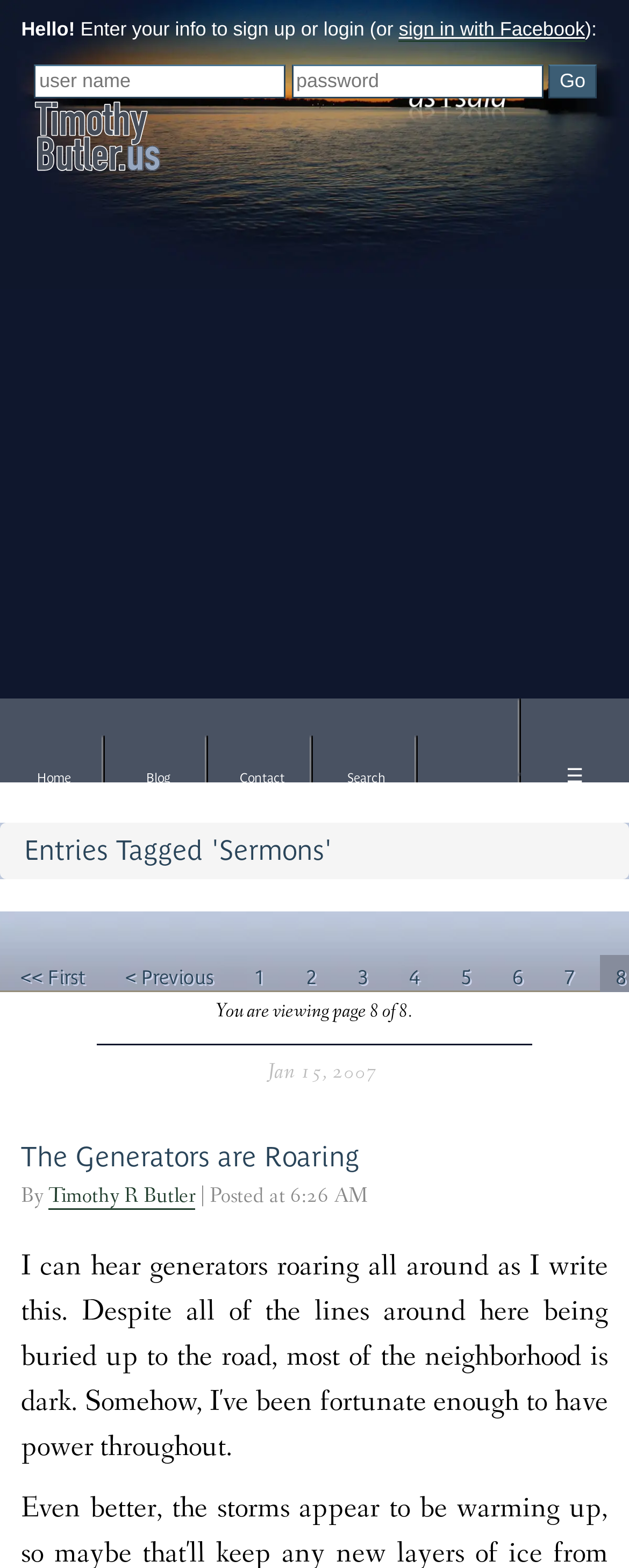Can you provide the bounding box coordinates for the element that should be clicked to implement the instruction: "Read more about breaking news"?

None